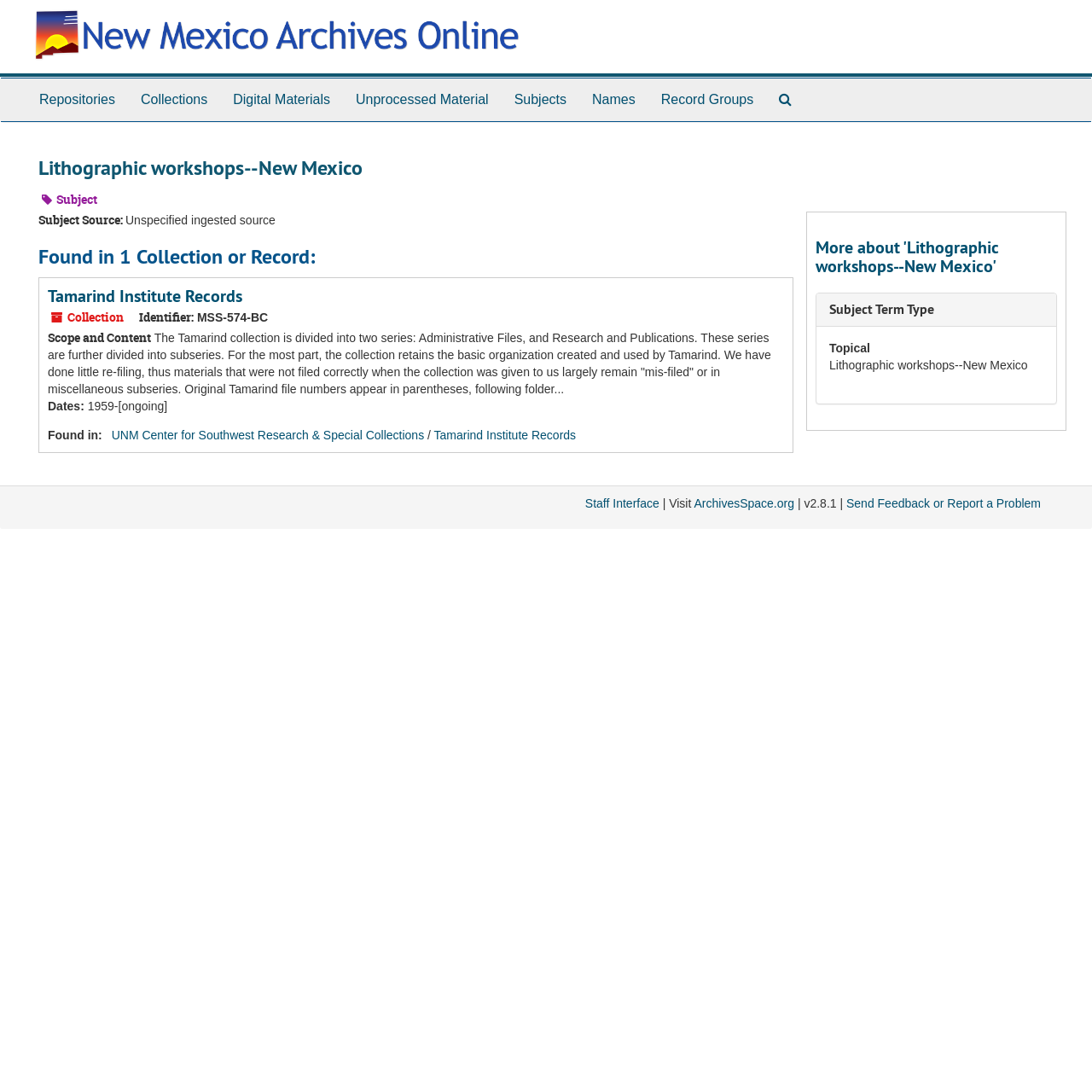How many series are mentioned in the scope and content description?
Please give a well-detailed answer to the question.

I read the scope and content description and found that it mentions two series: 'Administrative Files' and 'Research and Publications'.